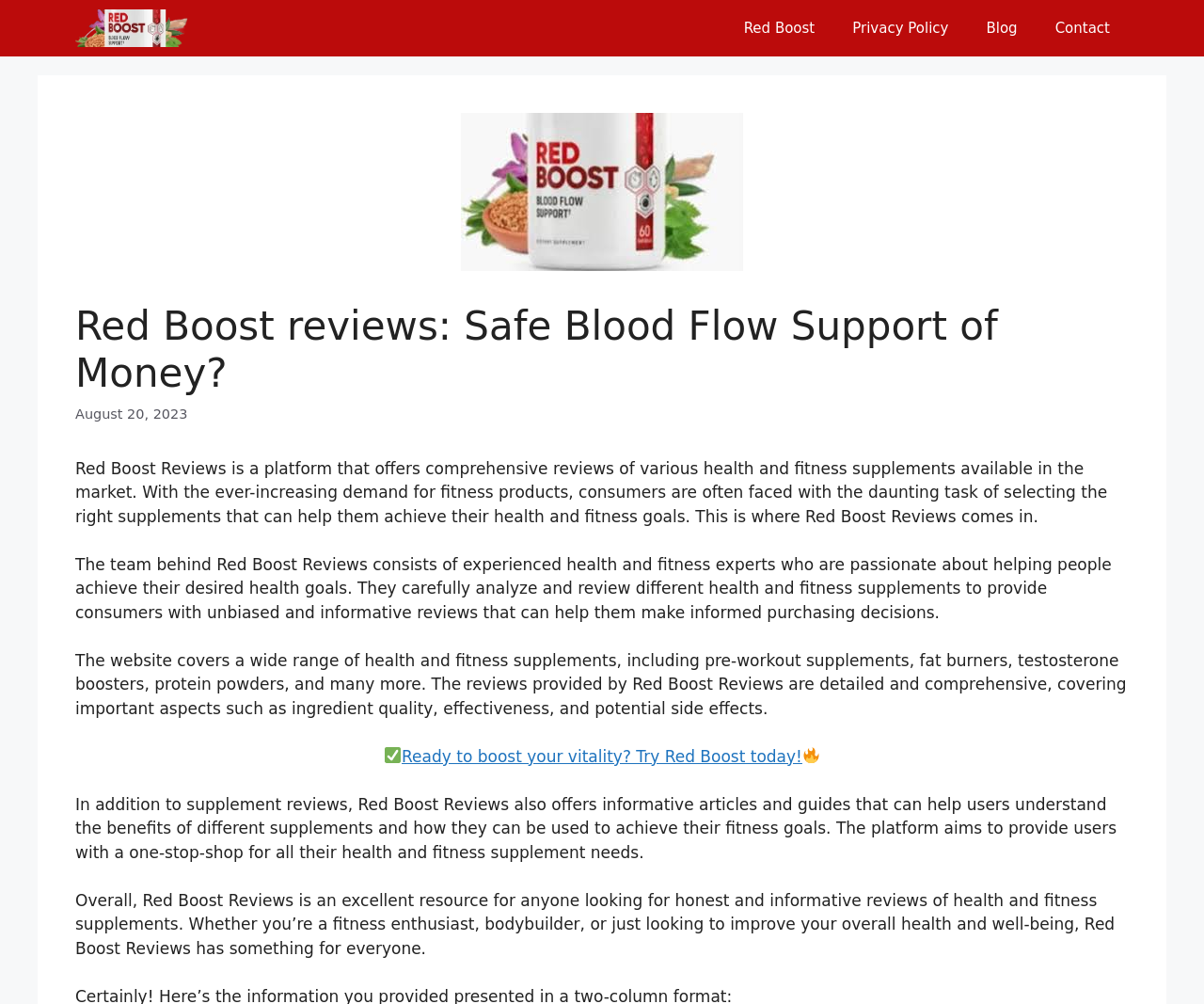Using the information shown in the image, answer the question with as much detail as possible: What is the focus of the reviews on Red Boost Reviews?

The reviews on Red Boost Reviews cover important aspects such as ingredient quality, effectiveness, and potential side effects of health and fitness supplements, providing users with detailed and comprehensive information.